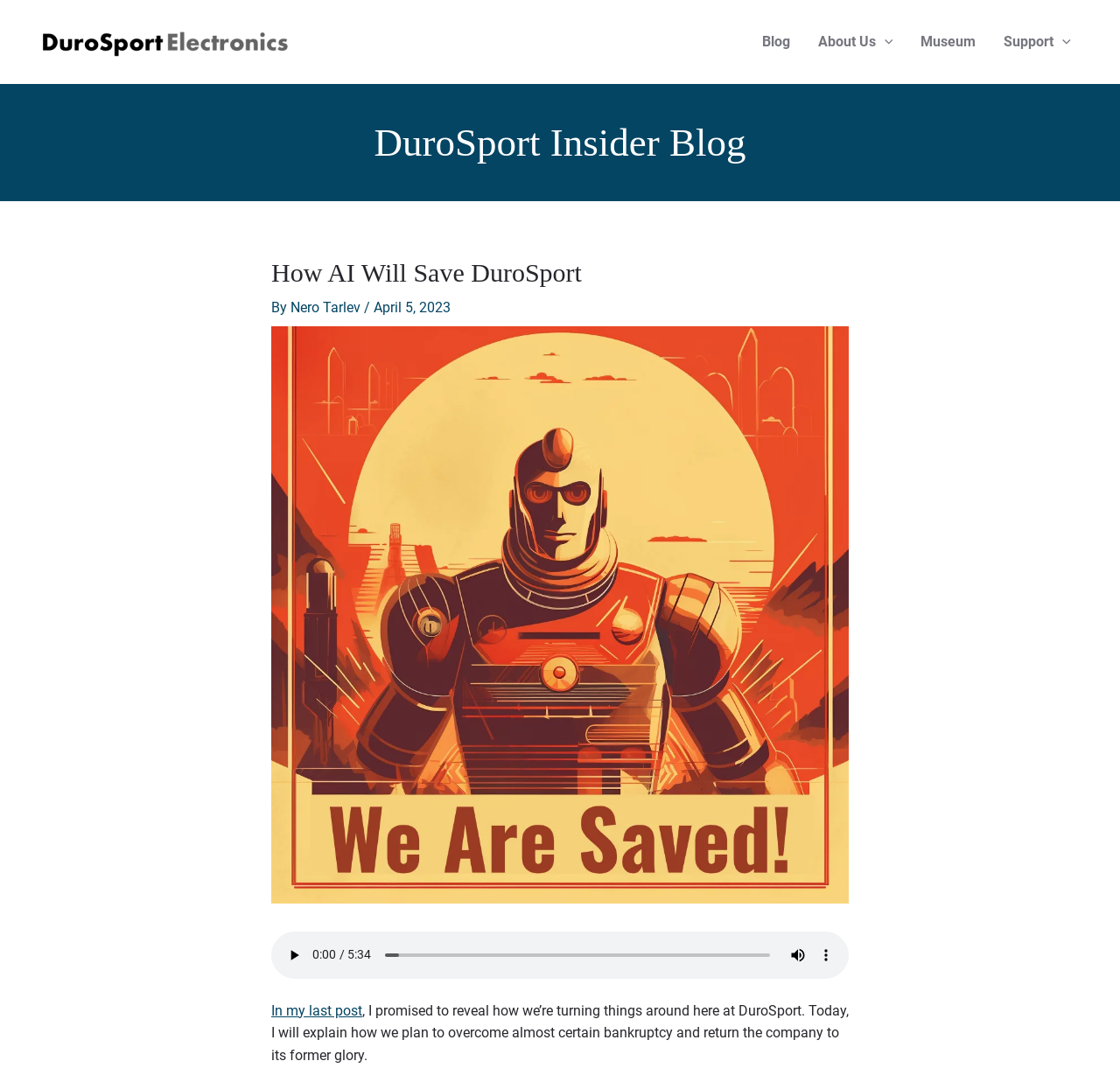Based on the image, provide a detailed response to the question:
What is the purpose of the audio element in the blog post?

The audio element in the blog post has a play button, a slider to scrub through the audio, and a mute button, indicating that its purpose is to play audio. The audio element is also accompanied by a figure element and an image element, suggesting that it is related to the content of the blog post.